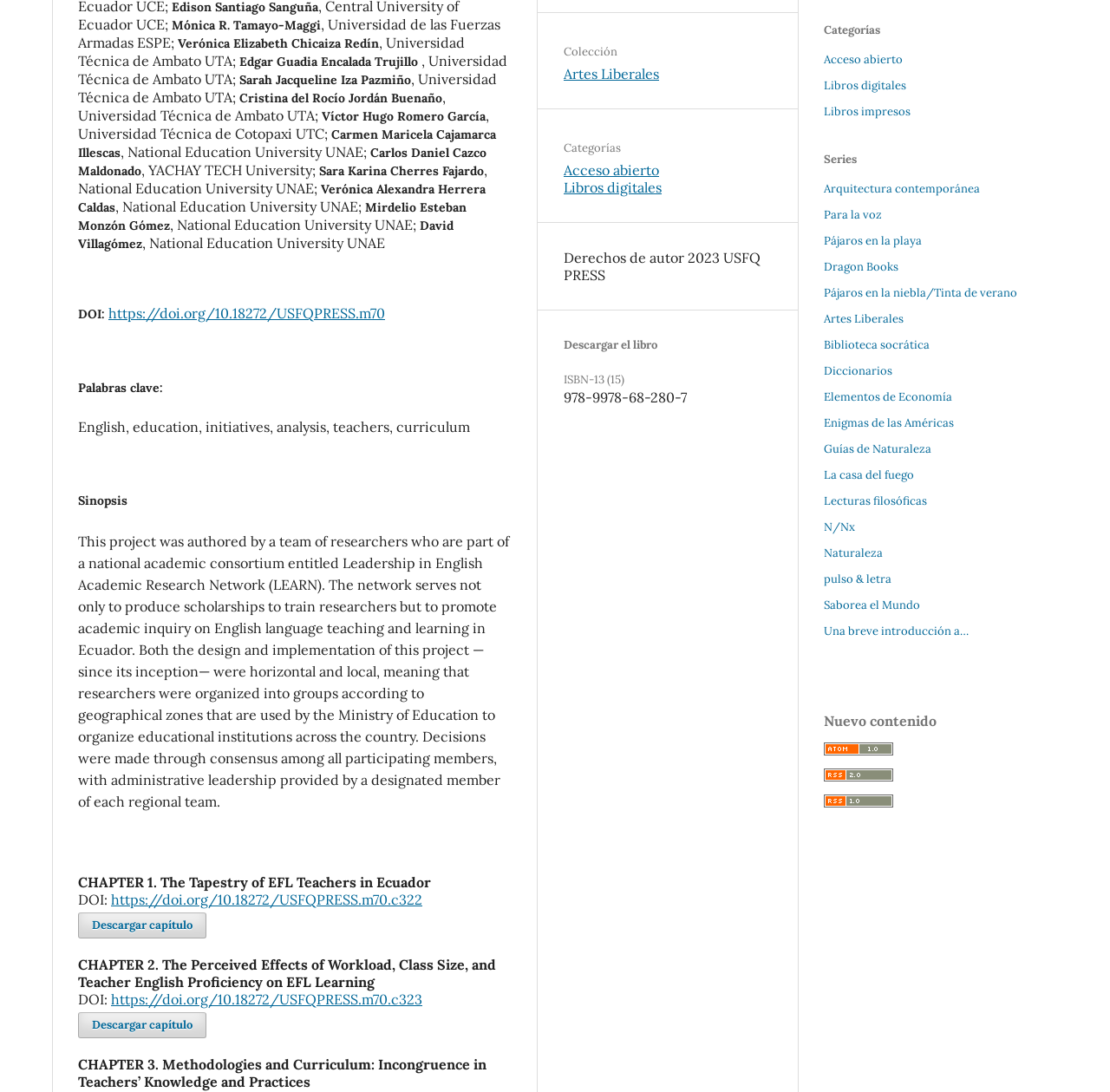Using the provided description Disclaimer, find the bounding box coordinates for the UI element. Provide the coordinates in (top-left x, top-left y, bottom-right x, bottom-right y) format, ensuring all values are between 0 and 1.

None